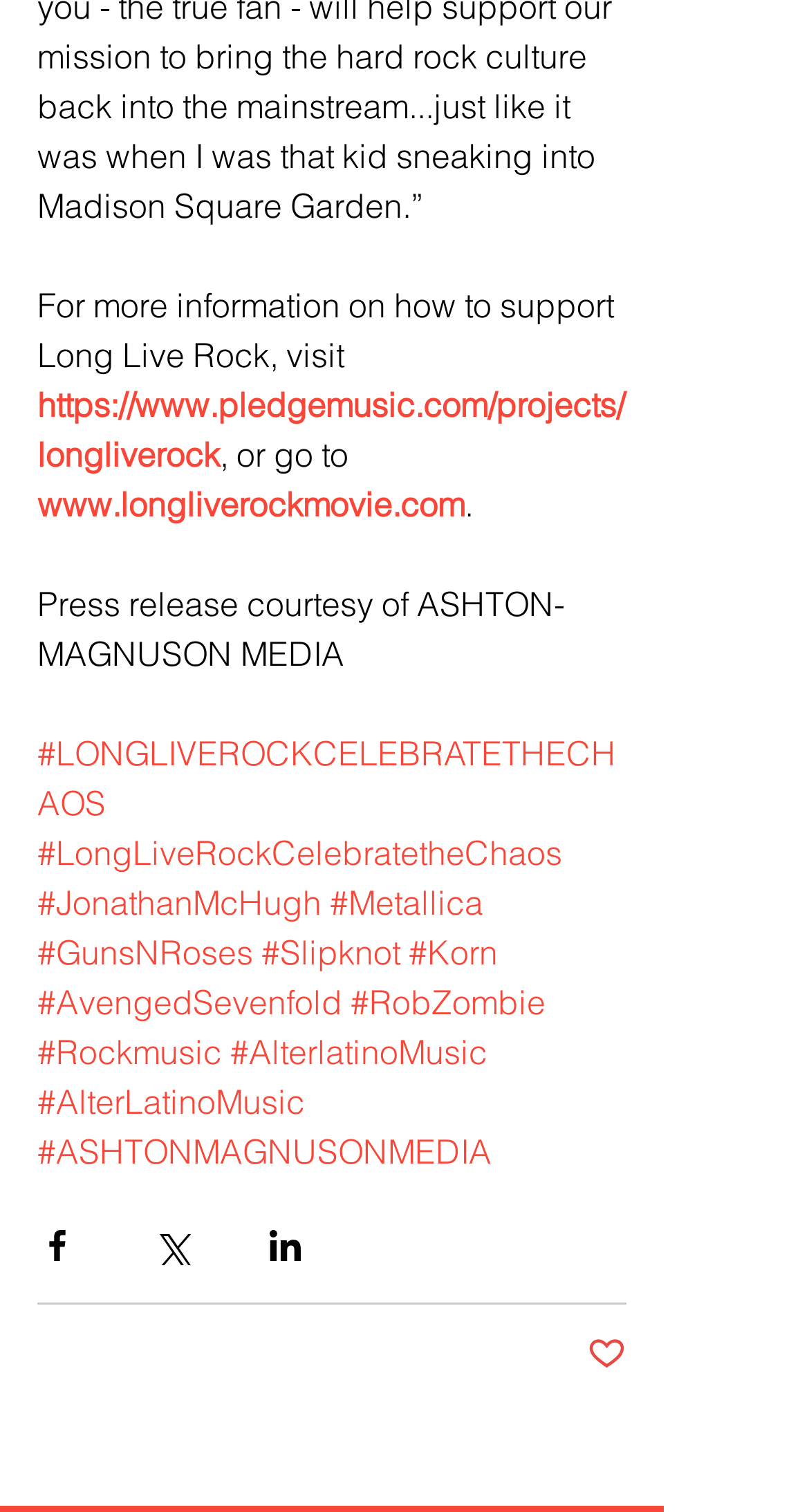Identify the bounding box of the UI element described as follows: "www.longliverockmovie.com". Provide the coordinates as four float numbers in the range of 0 to 1 [left, top, right, bottom].

[0.046, 0.319, 0.574, 0.346]